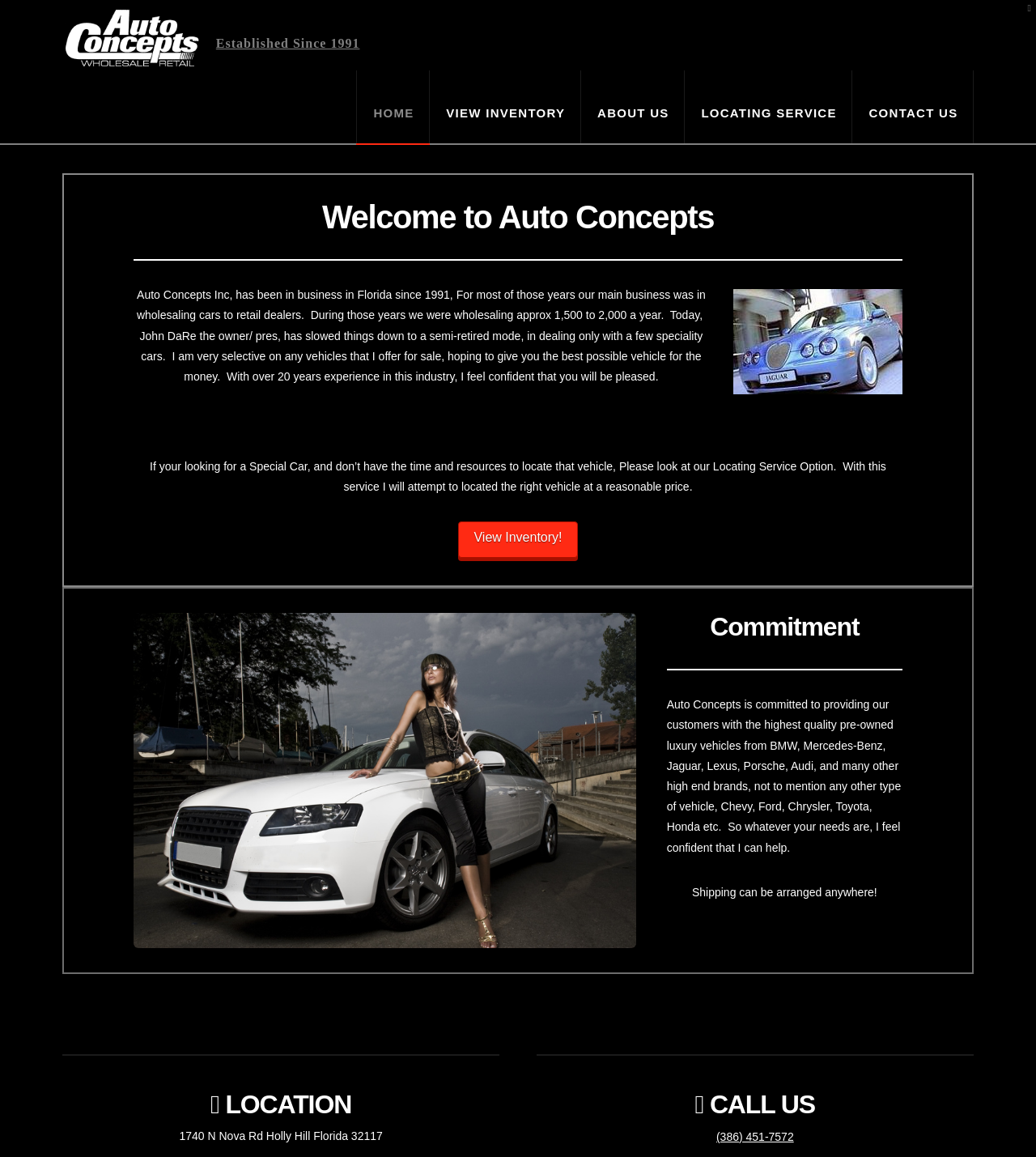Provide a one-word or short-phrase response to the question:
What type of vehicles does the company deal with?

Luxury vehicles